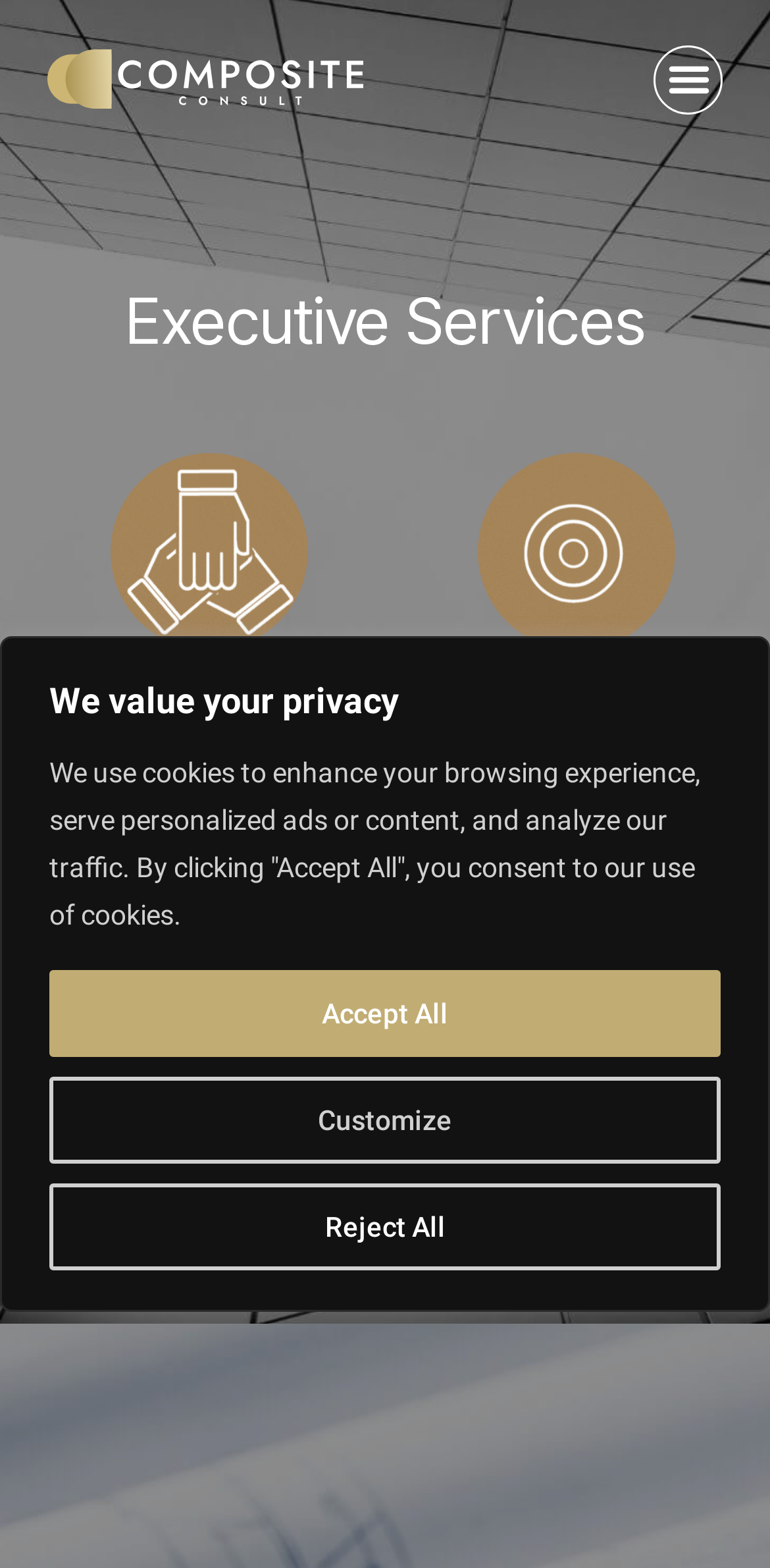Look at the image and write a detailed answer to the question: 
What is the first service offered?

By examining the webpage, I found a menu toggle button that expands to show various services. The first service listed is 'Settlement Guidance', which is a link that likely leads to more information about this service.